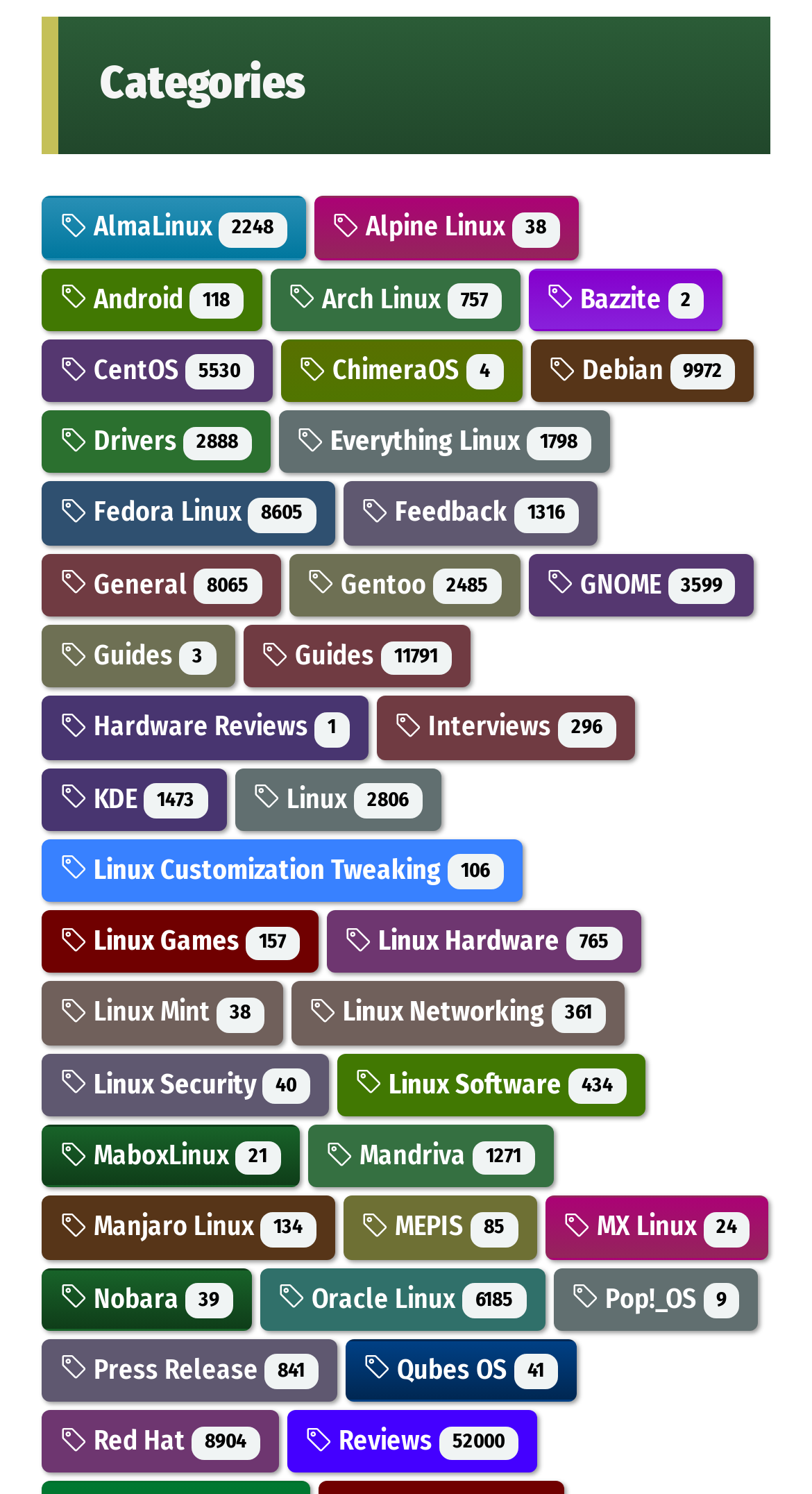Please identify the bounding box coordinates of the element's region that needs to be clicked to fulfill the following instruction: "Explore CentOS". The bounding box coordinates should consist of four float numbers between 0 and 1, i.e., [left, top, right, bottom].

[0.074, 0.237, 0.312, 0.258]